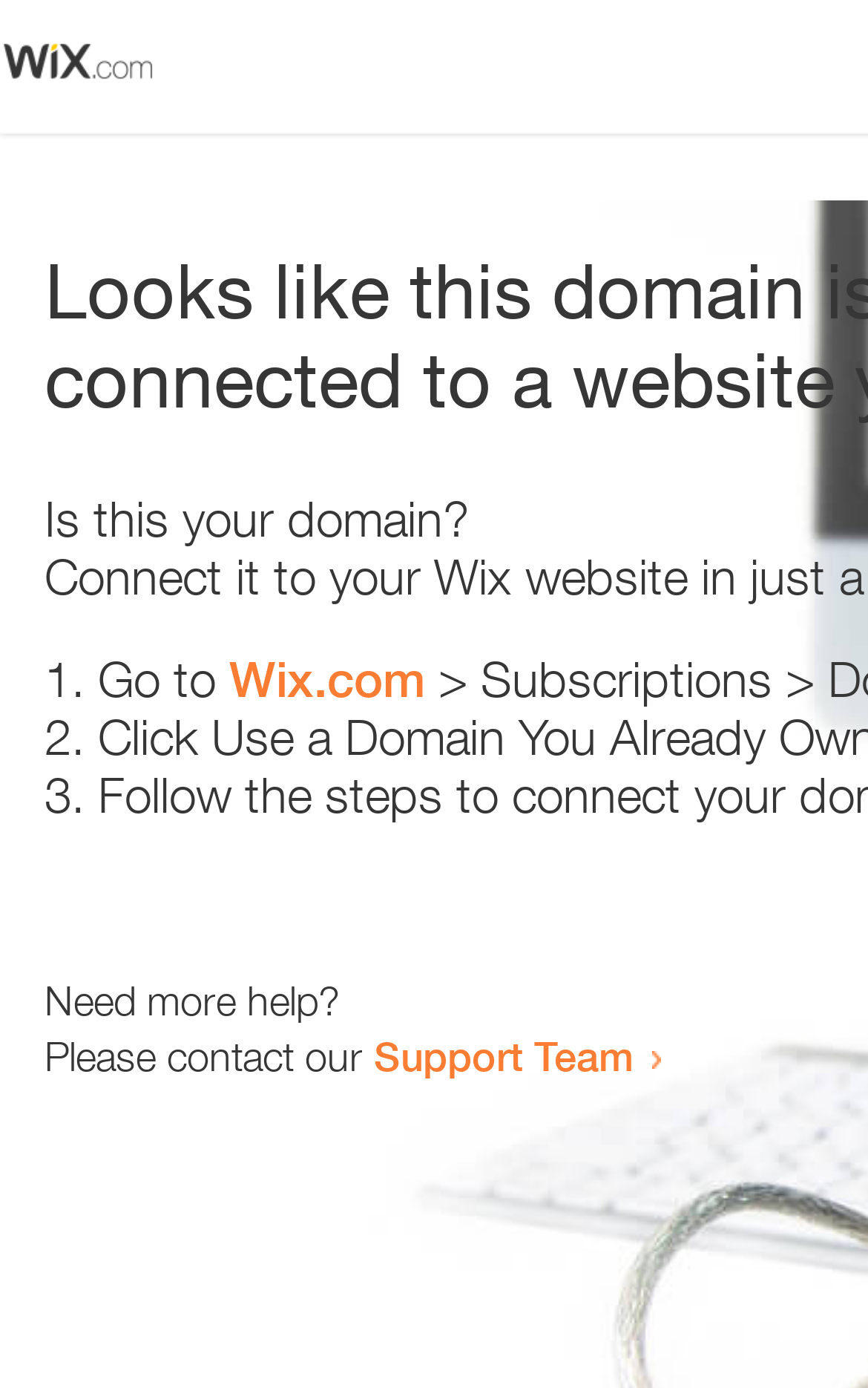Based on the image, provide a detailed response to the question:
What is the domain being referred to?

The question is asking about the domain mentioned in the webpage. Upon examining the webpage, I found a link with the text 'Wix.com' which is likely the domain being referred to.